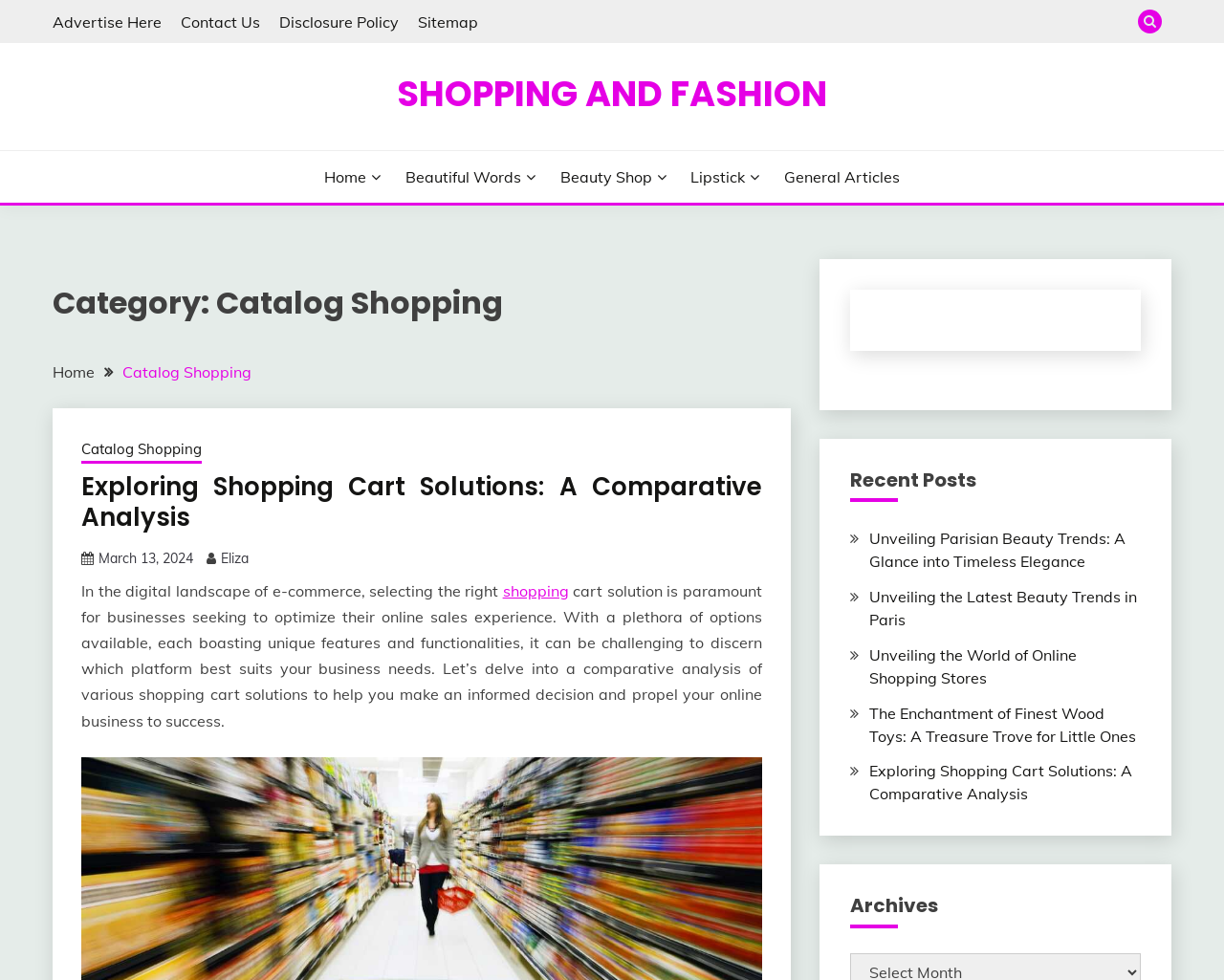Please identify the bounding box coordinates of the element I need to click to follow this instruction: "Go to SHOPPING AND FASHION".

[0.324, 0.07, 0.676, 0.121]